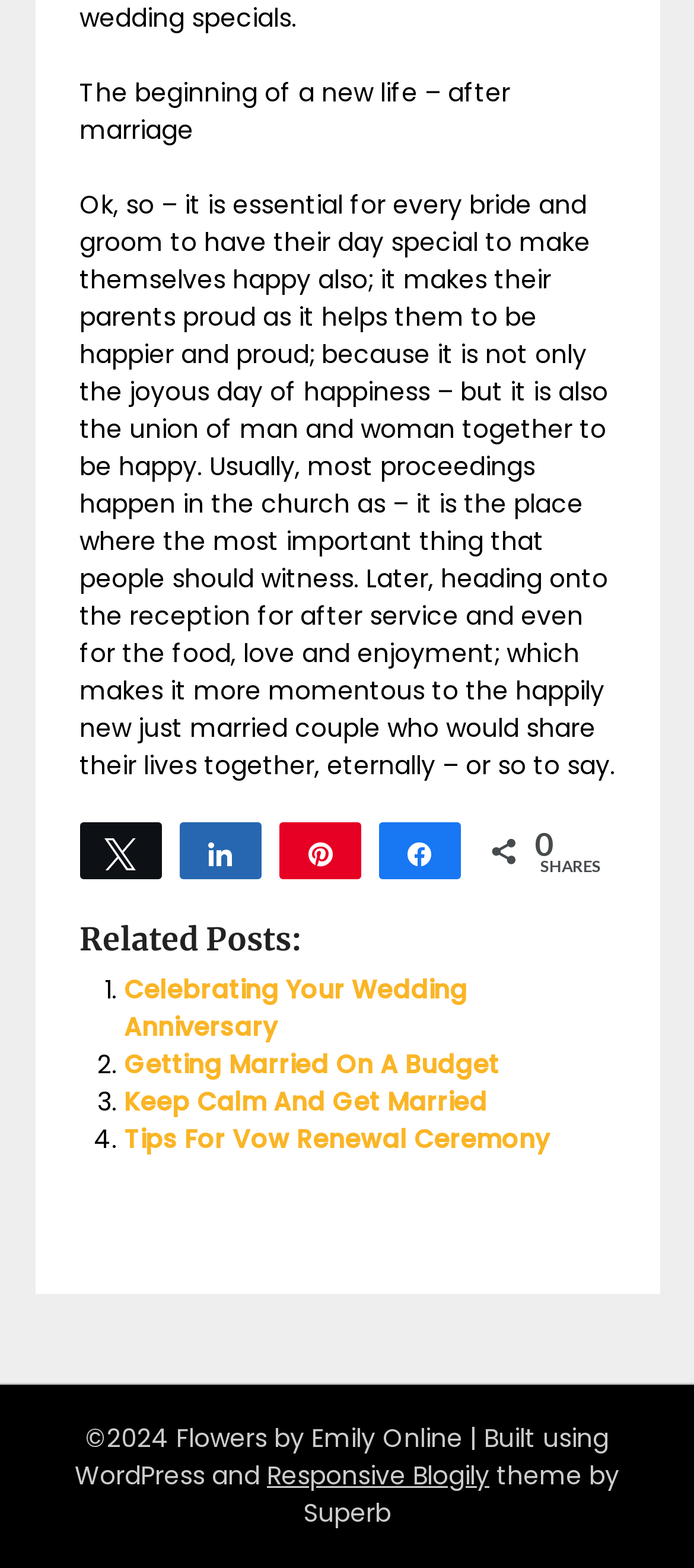Determine the bounding box coordinates of the element that should be clicked to execute the following command: "Share on Pinterest".

[0.404, 0.526, 0.517, 0.56]